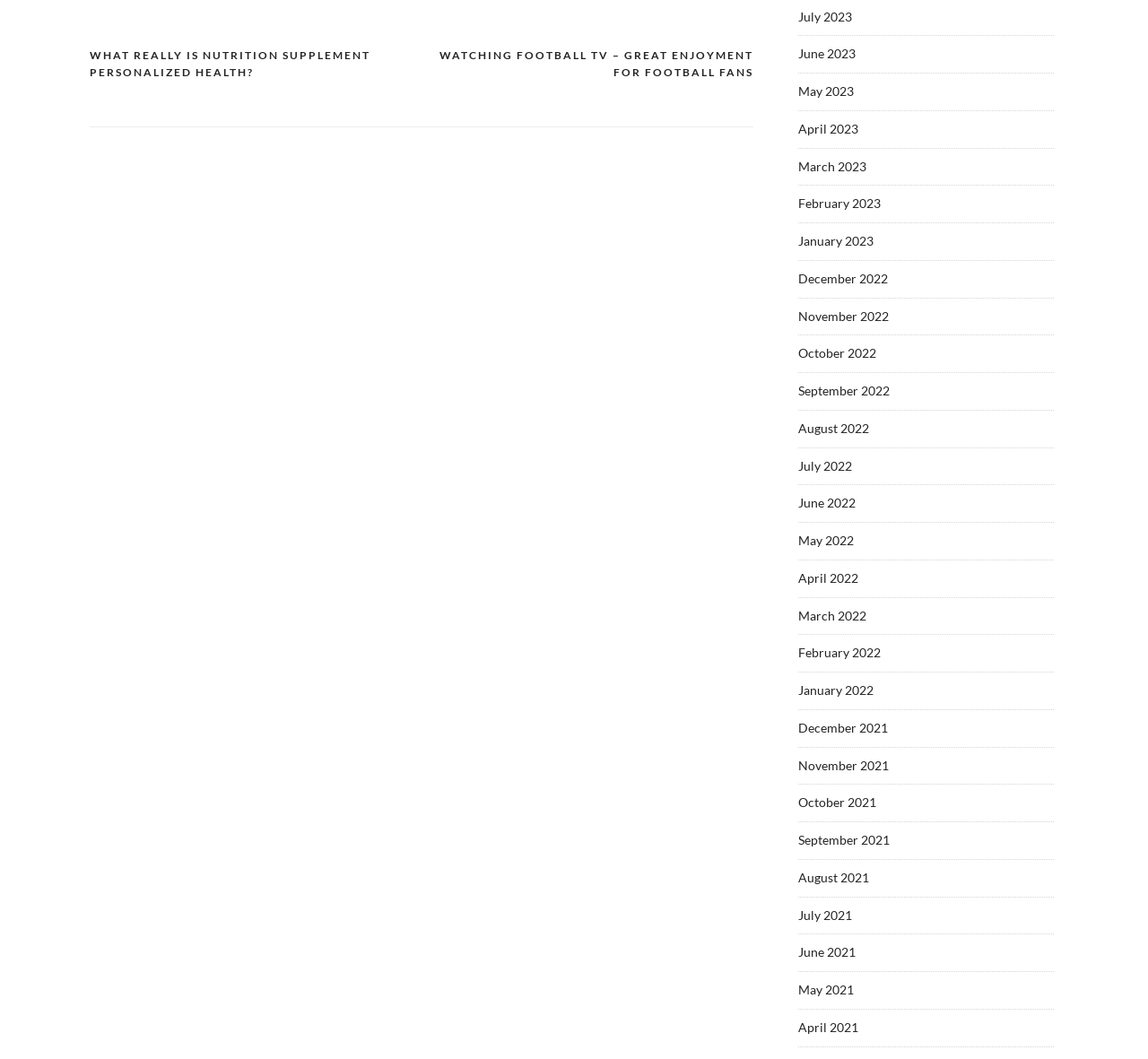Give a succinct answer to this question in a single word or phrase: 
What is the position of the 'Posts' navigation link?

Top-left